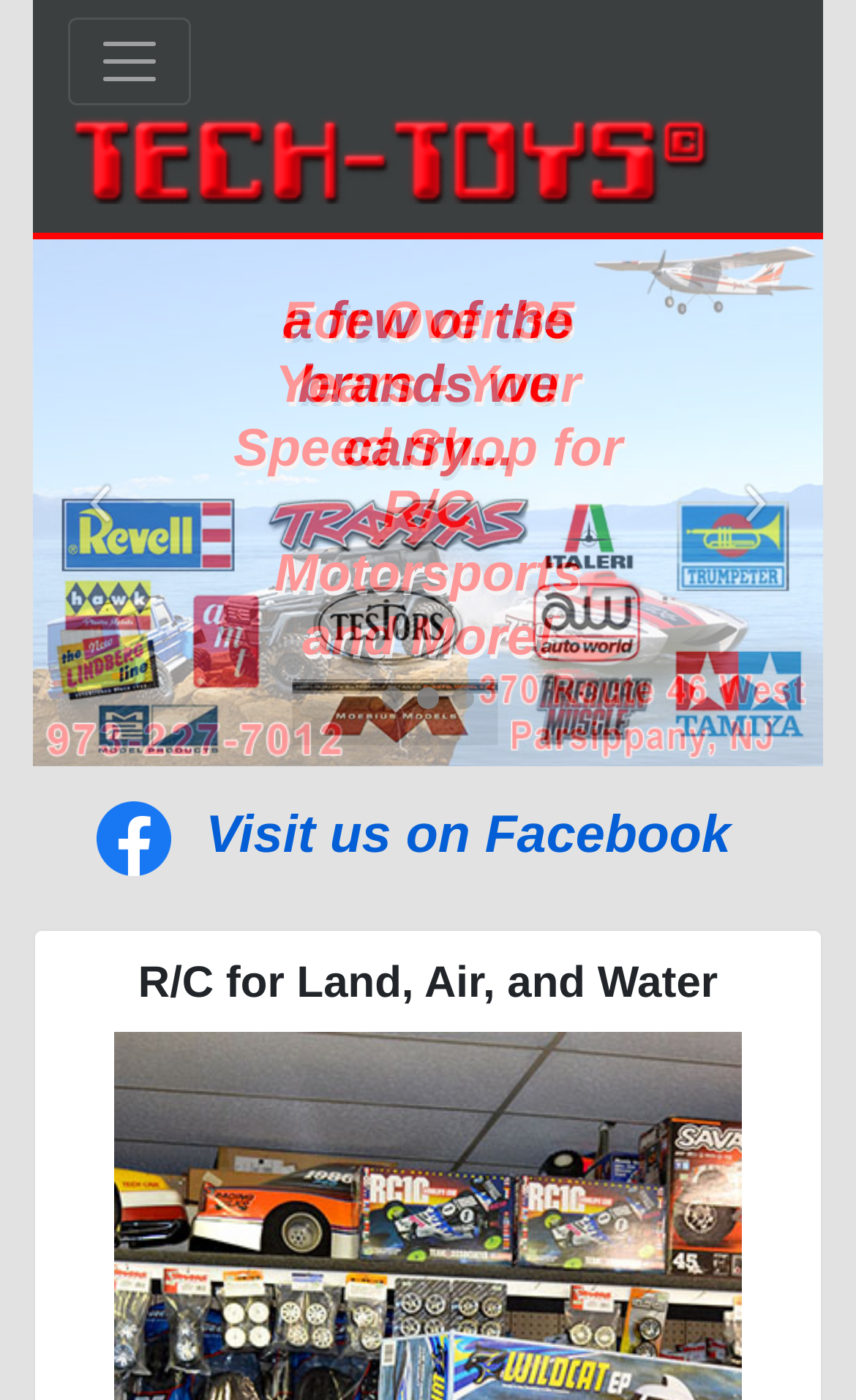With reference to the image, please provide a detailed answer to the following question: What type of products are featured on this webpage?

The heading 'R/C for Land, Air, and Water' suggests that the webpage is featuring remote control toys for different environments, which implies that the products showcased on this webpage are R/C toys.